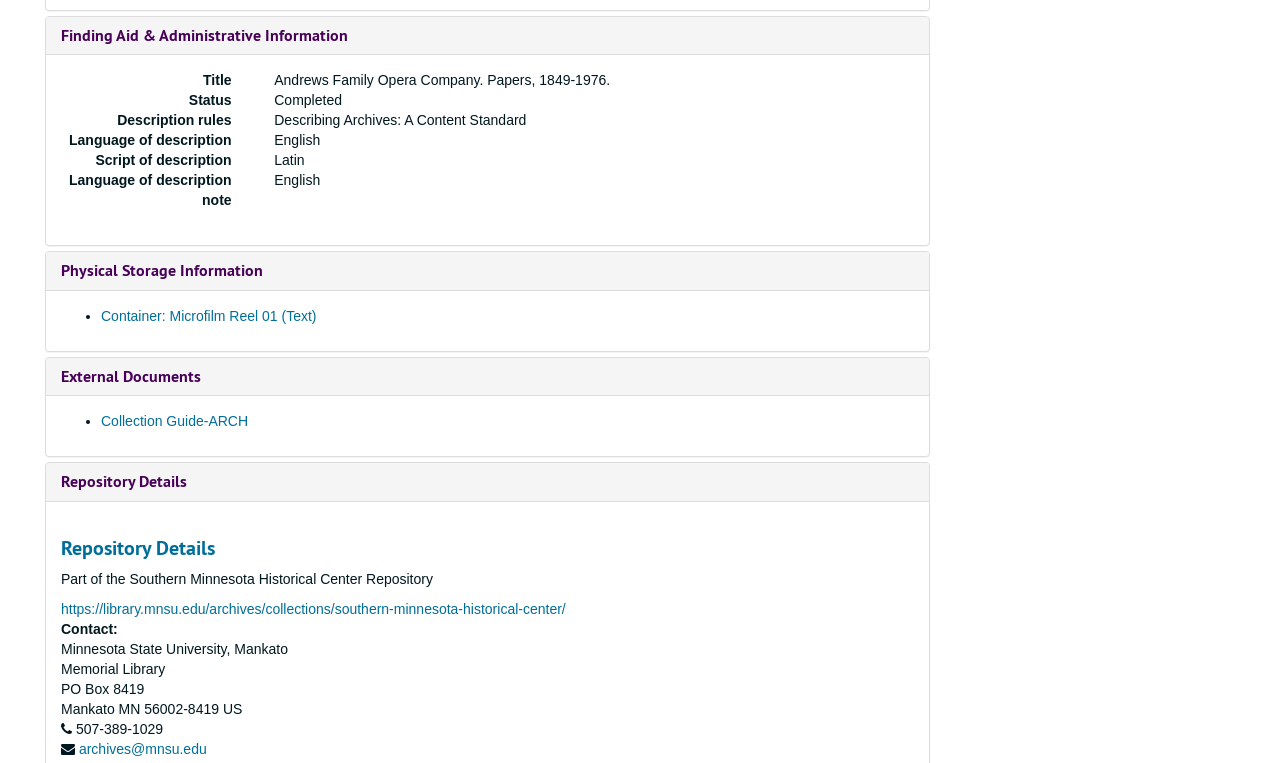Please specify the bounding box coordinates for the clickable region that will help you carry out the instruction: "Expand Finding Aid & Administrative Information".

[0.048, 0.032, 0.272, 0.06]